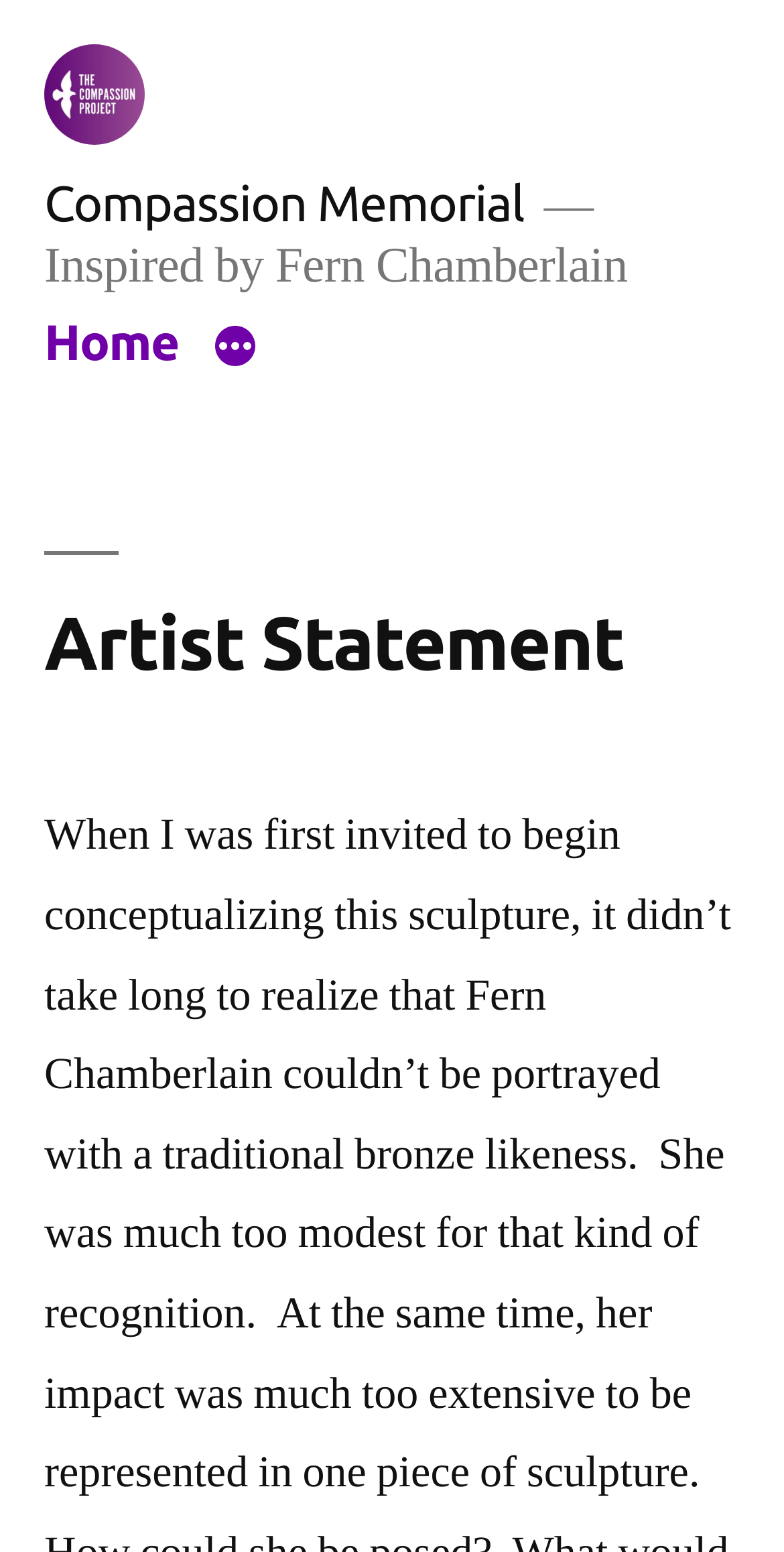What is the top menu item?
Answer the question with a detailed and thorough explanation.

The question asks for the top menu item, which can be found in the navigation element 'Top Menu' and its child link element with the text 'Home'.